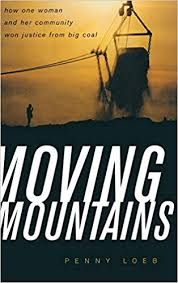Describe the image with as much detail as possible.

The image showcases the book "Moving Mountains: How One Woman and Her Community Won Justice from Big Coal" by Penny Loeb. The cover features a striking visual of a mining operation, symbolizing the conflict between community activism and big coal interests. The title prominently displays the words "MOVING MOUNTAINS" in bold, white lettering against a dark background, highlighting the book's focus on environmental justice and grassroots activism. Below the title, the author's name, Penny Loeb, is featured, indicating her critical role in documenting this struggle. The cover art effectively captures the essence of the book's themes, conveying a narrative of determination and resilience in the face of industrial challenges. This particular signed edition is described as being in excellent condition, with a compelling backstory that adds to its value for readers interested in feminist and environmental issues.